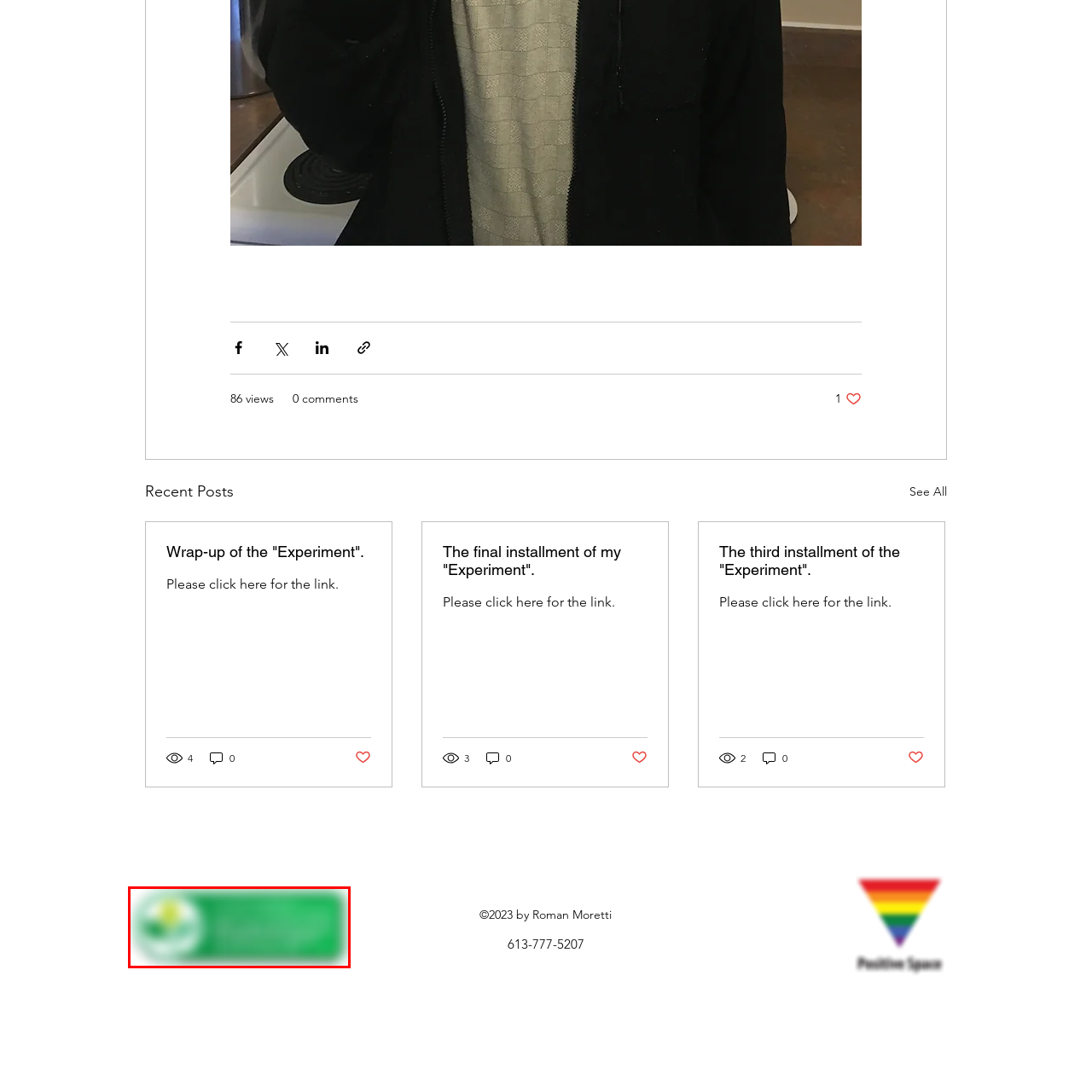Offer a detailed account of the image that is framed by the red bounding box.

The image features a vibrant green badge or logo, possibly representing an organization or initiative related to positive environmental impact or community engagement. The design includes a circular emblem that may feature natural elements like leaves or flowers, suggesting a focus on sustainability or eco-friendliness. The background is a solid green, enhancing the freshness and uplifting nature of the image. Below the emblem, there is likely text that conveys a message of support or a call to action, furthering its purpose of promoting positivity or community involvement. This badge could be linked to a campaign or event aiming to inspire and mobilize individuals towards a common goal.